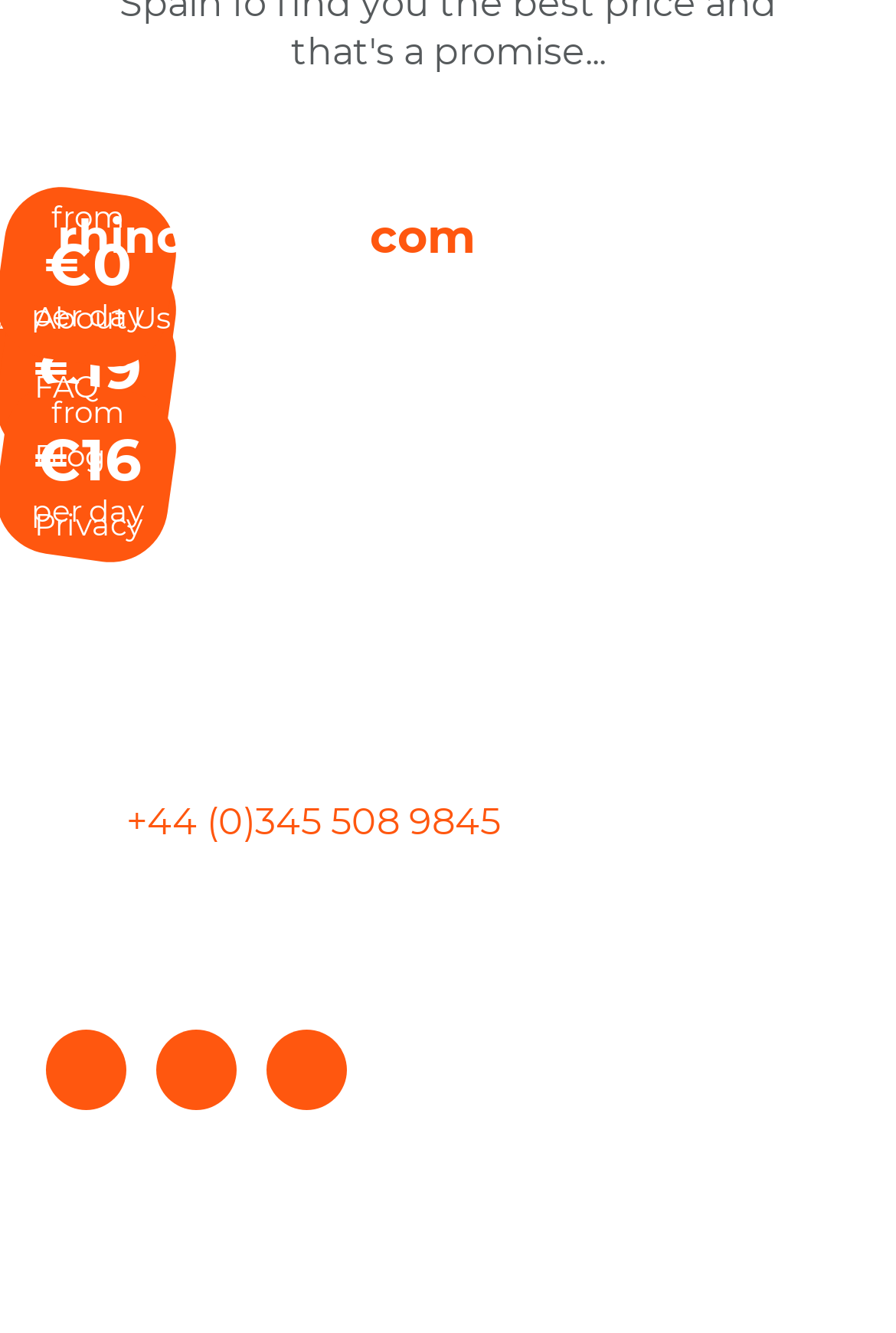How many options are available for Isla Canela?
From the image, respond with a single word or phrase.

10